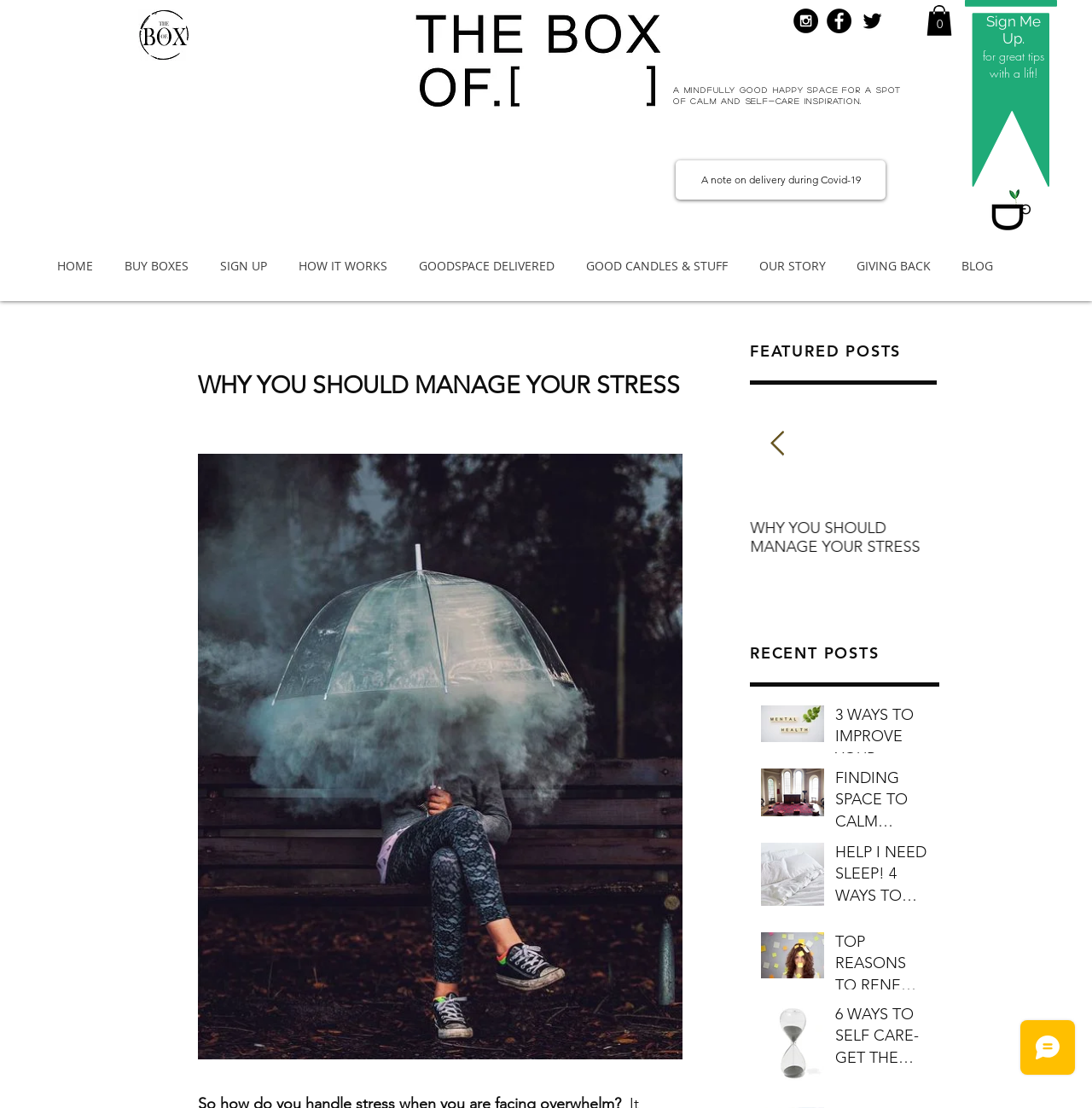Deliver a detailed narrative of the webpage's visual and textual elements.

This webpage appears to be a blog or online magazine focused on self-care, mental health, and wellness. The title "WHY YOU SHOULD MANAGE YOUR STRESS" is prominently displayed at the top of the page. 

Below the title, there are several links and buttons, including a social bar with links to Instagram, Facebook, and Twitter, as well as a cart button with zero items. 

The main content of the page is divided into several sections. The first section features a heading "A MINDFULLY GOOD HAPPY SPACE FOR A SPOT OF CALM AND SELF-CARE INSPIRATION" and a link to a note on delivery during Covid-19. 

Below this section, there is a navigation menu with links to various parts of the website, including the home page, a section to buy boxes, a sign-up page, and a blog. 

The blog section is further divided into three sub-sections: "FEATURED POSTS", "POST LIST", and "RECENT POSTS". The "FEATURED POSTS" section has a heading and a button with an image of a girl overheating with stress under an umbrella. 

The "POST LIST" section has a list of three posts, each with a link to the post and a brief summary. The posts are titled "3 WAYS TO IMPROVE YOUR MENTAL HEALTH IN 2020", "6 WAYS TO SELF CARE- GET THE HABIT", and "WHY YOU SHOULD MANAGE YOUR STRESS". 

The "RECENT POSTS" section has four posts, each with an image, a brief summary, and a link to the post. The posts are titled "3 WAYS TO IMPROVE YOUR MENTAL HEALTH IN 2020", "FINDING SPACE TO CALM DOWN", "HELP I NEED SLEEP! 4 WAYS TO GET MORE", and "TOP REASONS TO RENEW YOUR MINDSET IN 2018". 

At the bottom of the page, there is a Wix Chat iframe.